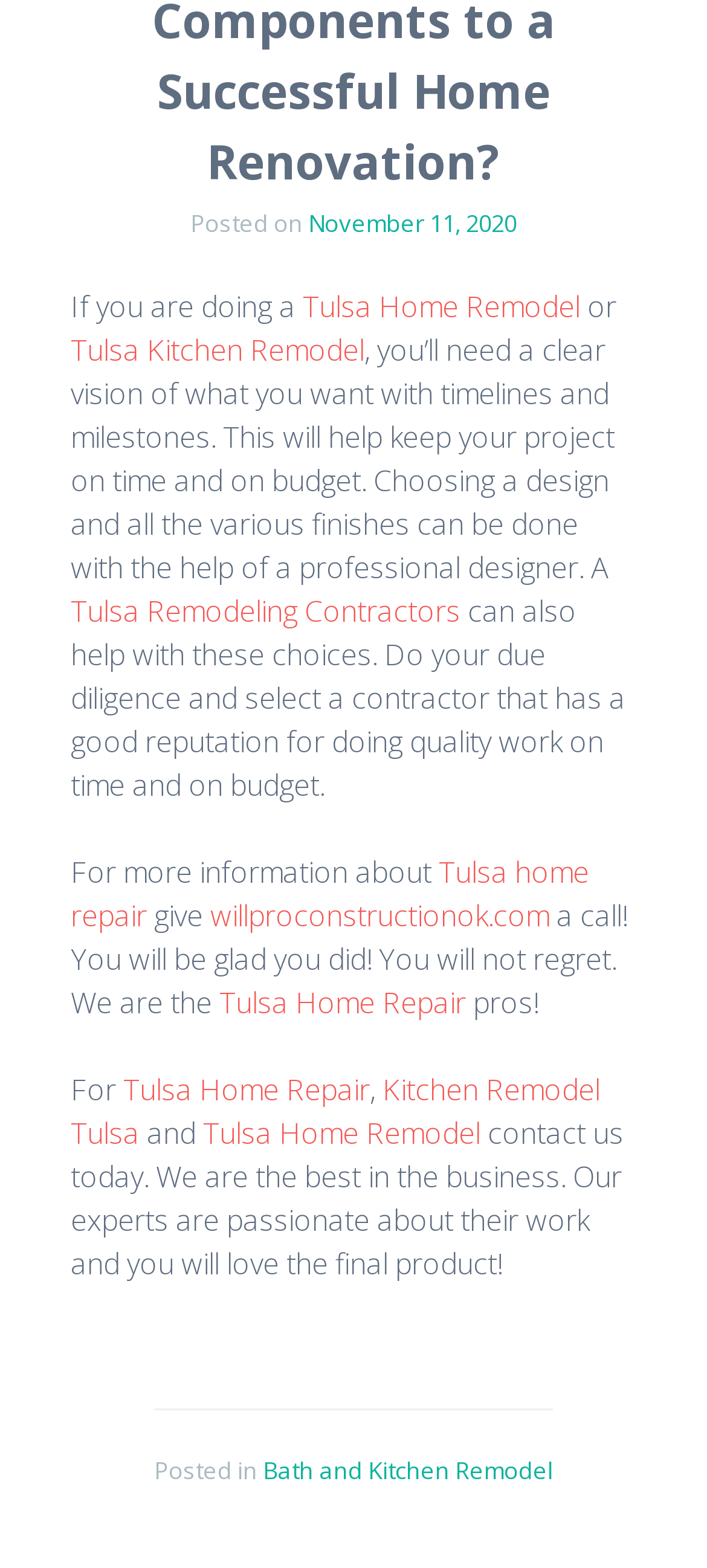Given the element description, predict the bounding box coordinates in the format (top-left x, top-left y, bottom-right x, bottom-right y), using floating point numbers between 0 and 1: Articles

None